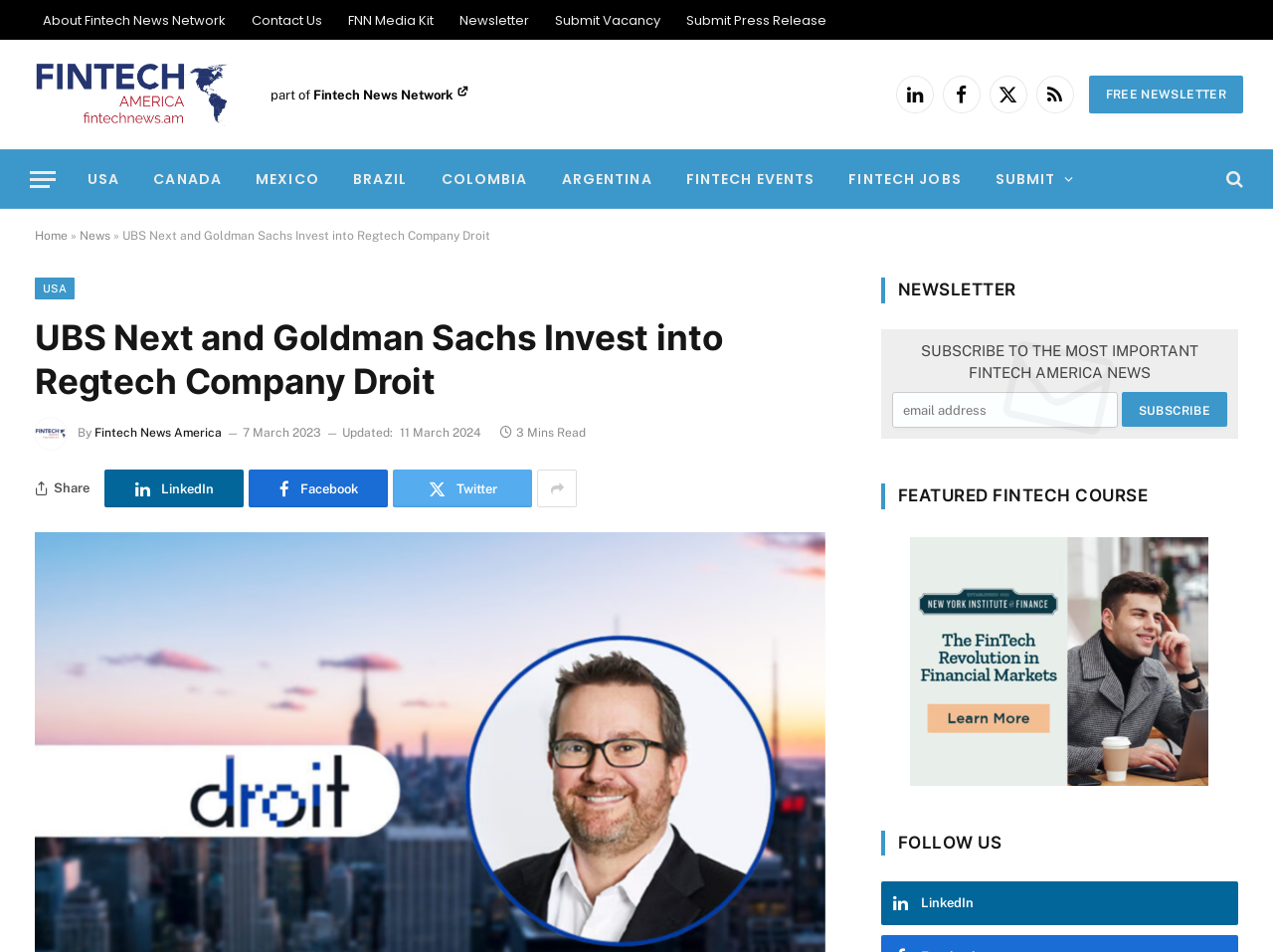Pinpoint the bounding box coordinates of the clickable element to carry out the following instruction: "Subscribe to the newsletter."

[0.881, 0.412, 0.964, 0.449]